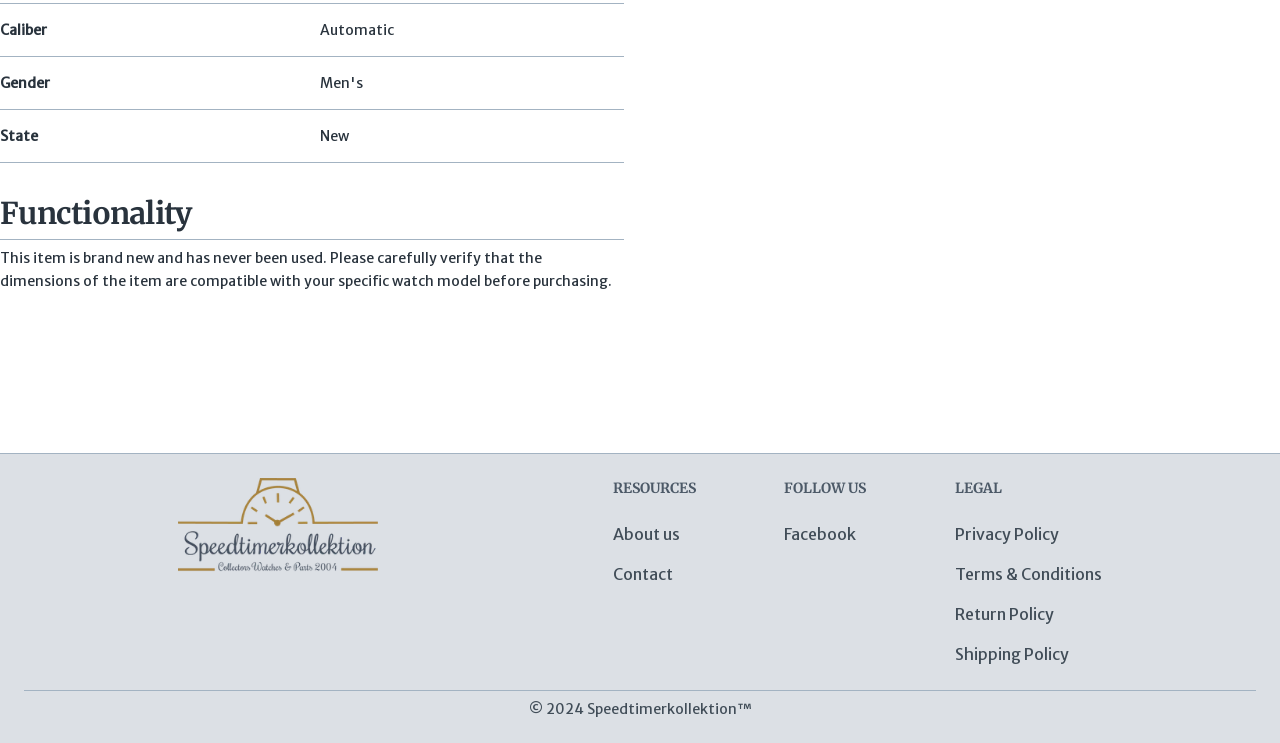Provide a brief response to the question using a single word or phrase: 
What is the purpose of the 'About us' link?

To learn about the company